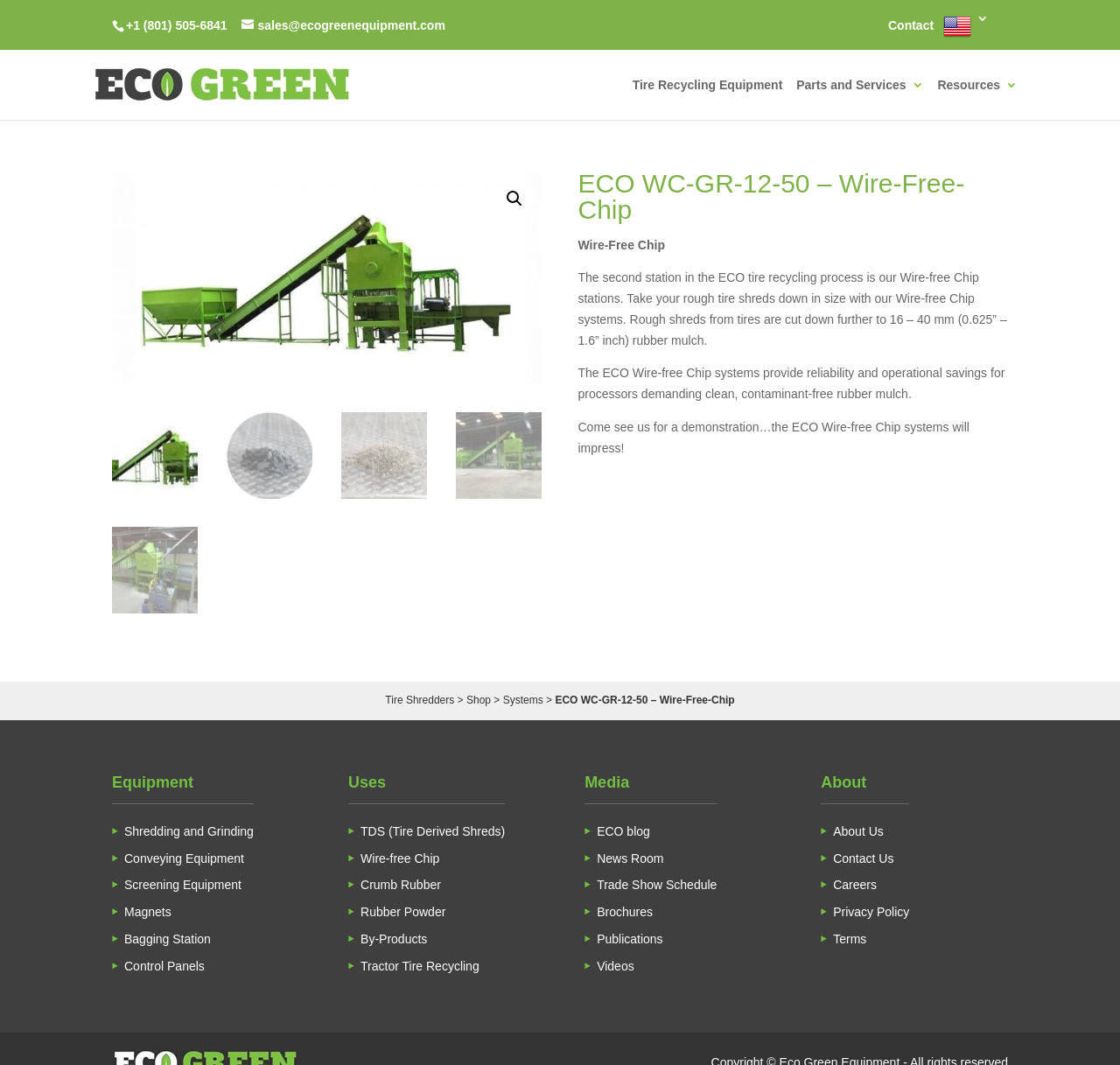How many main categories are listed at the top of the webpage?
Look at the webpage screenshot and answer the question with a detailed explanation.

I looked at the top of the webpage and found four main categories: 'Tire Recycling Equipment', 'Parts and Services', 'Resources', and 'Eco Green Equipment | Tire Shredders', which are likely the main sections of the webpage.